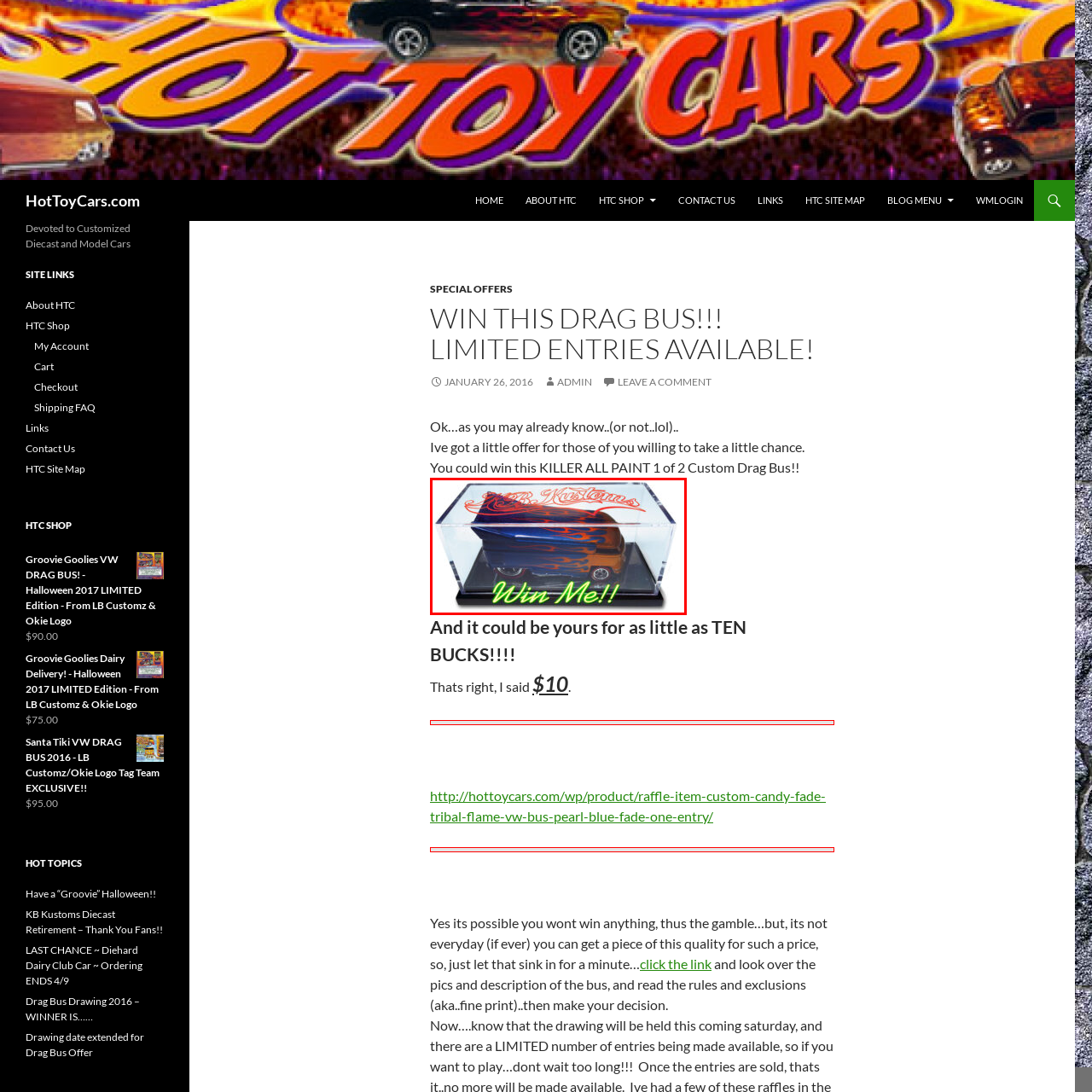What is the purpose of the 'Win Me!!' text?
Carefully look at the image inside the red bounding box and answer the question in a detailed manner using the visual details present.

The caption explains that the 'Win Me!!' text is a call to action, encouraging viewers to participate in a promotional contest to win the custom diecast model vehicle.